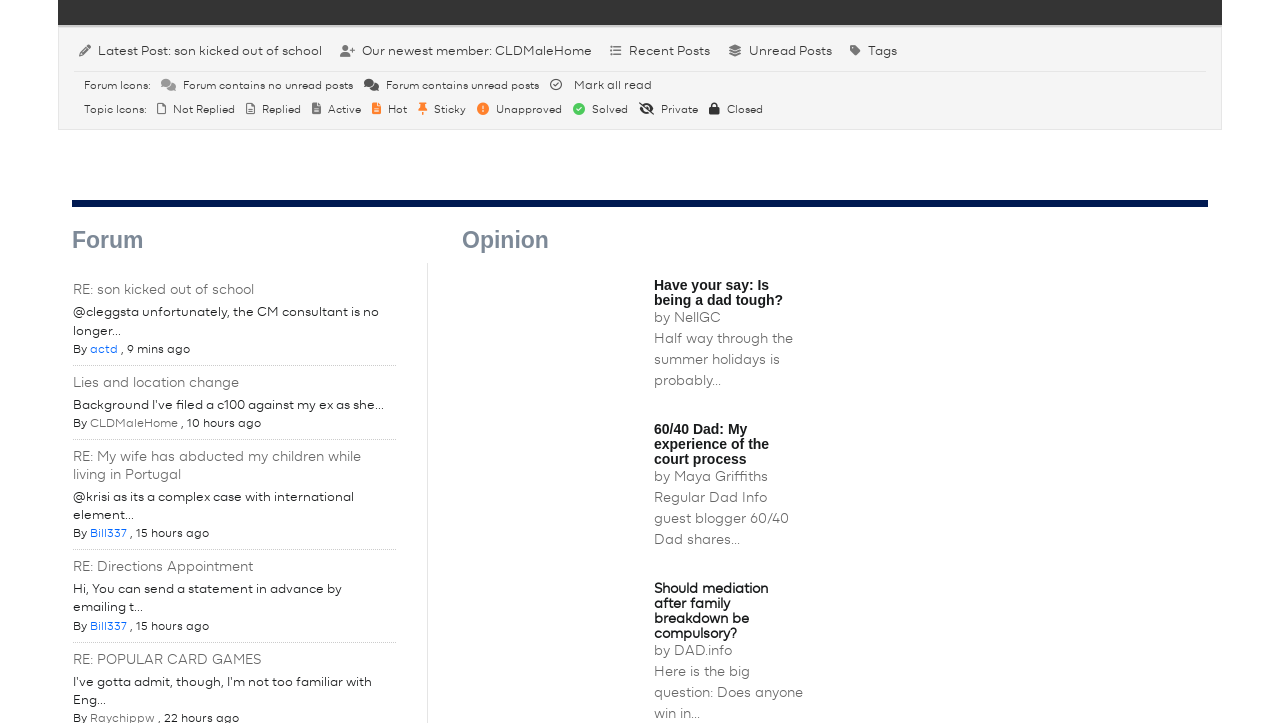What is the topic of the first article?
Please give a well-detailed answer to the question.

The topic of the first article is 'Is being a dad tough?' as indicated by the heading 'Have your say: Is being a dad tough?' and the image 'Have your say: Is being a dad tough?'.